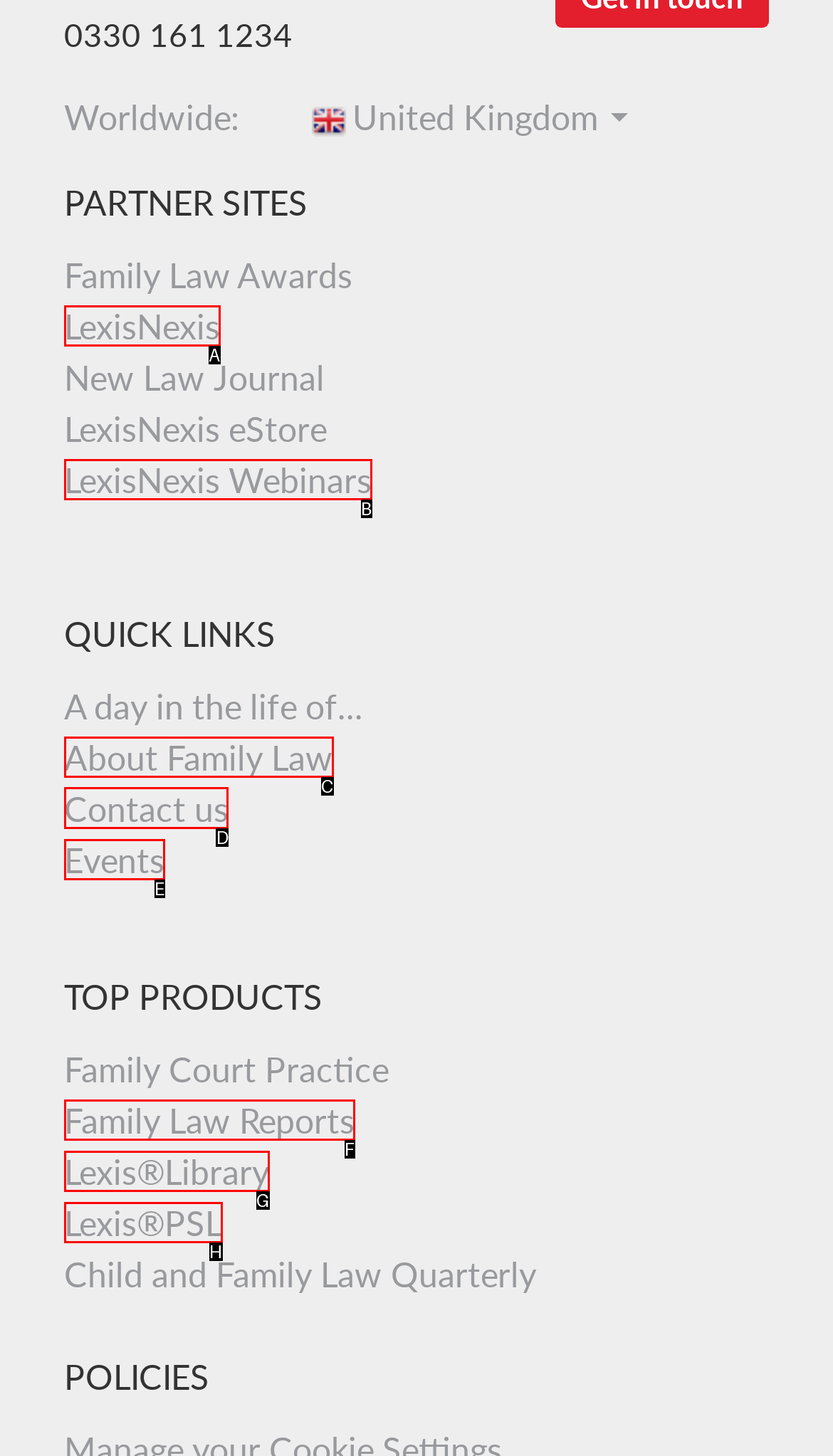Identify the correct HTML element to click for the task: Contact the support team. Provide the letter of your choice.

D